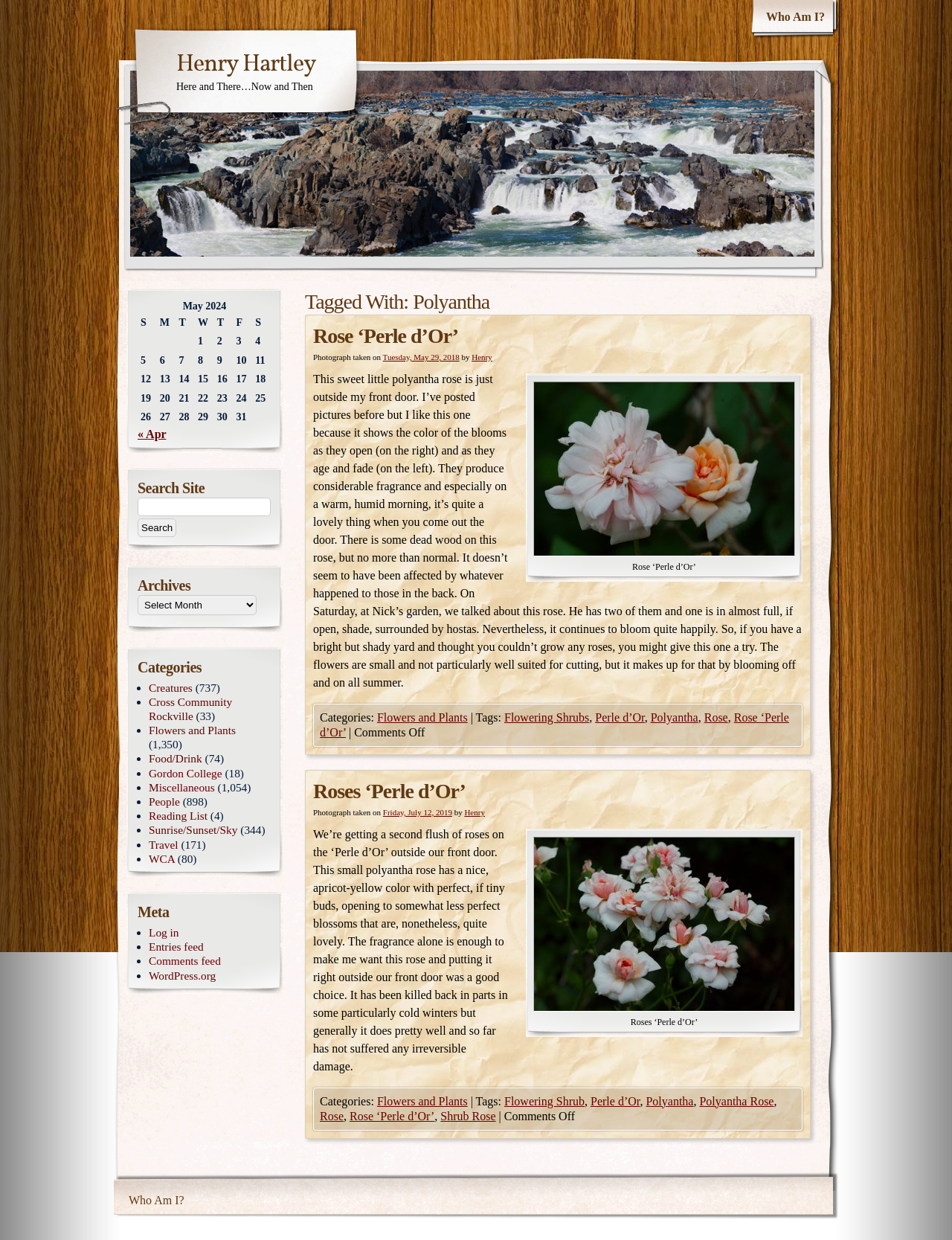Carefully examine the image and provide an in-depth answer to the question: What is the title of the first rose?

The first rose mentioned on the webpage is 'Rose ‘Perle d’Or’', which is indicated by the heading 'Rose ‘Perle d’Or’' and the link 'Rose ‘Perle d’Or’'.